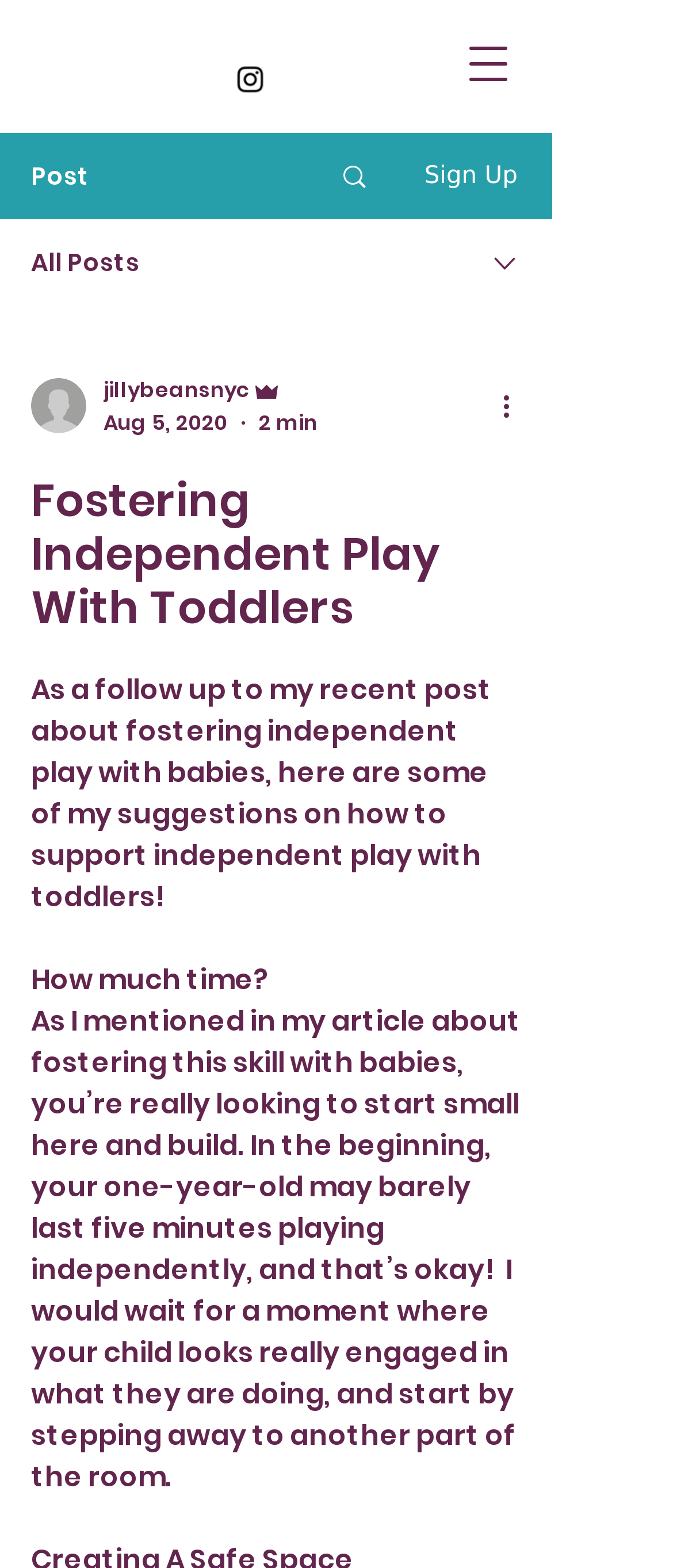Determine the main text heading of the webpage and provide its content.

Fostering Independent Play With Toddlers